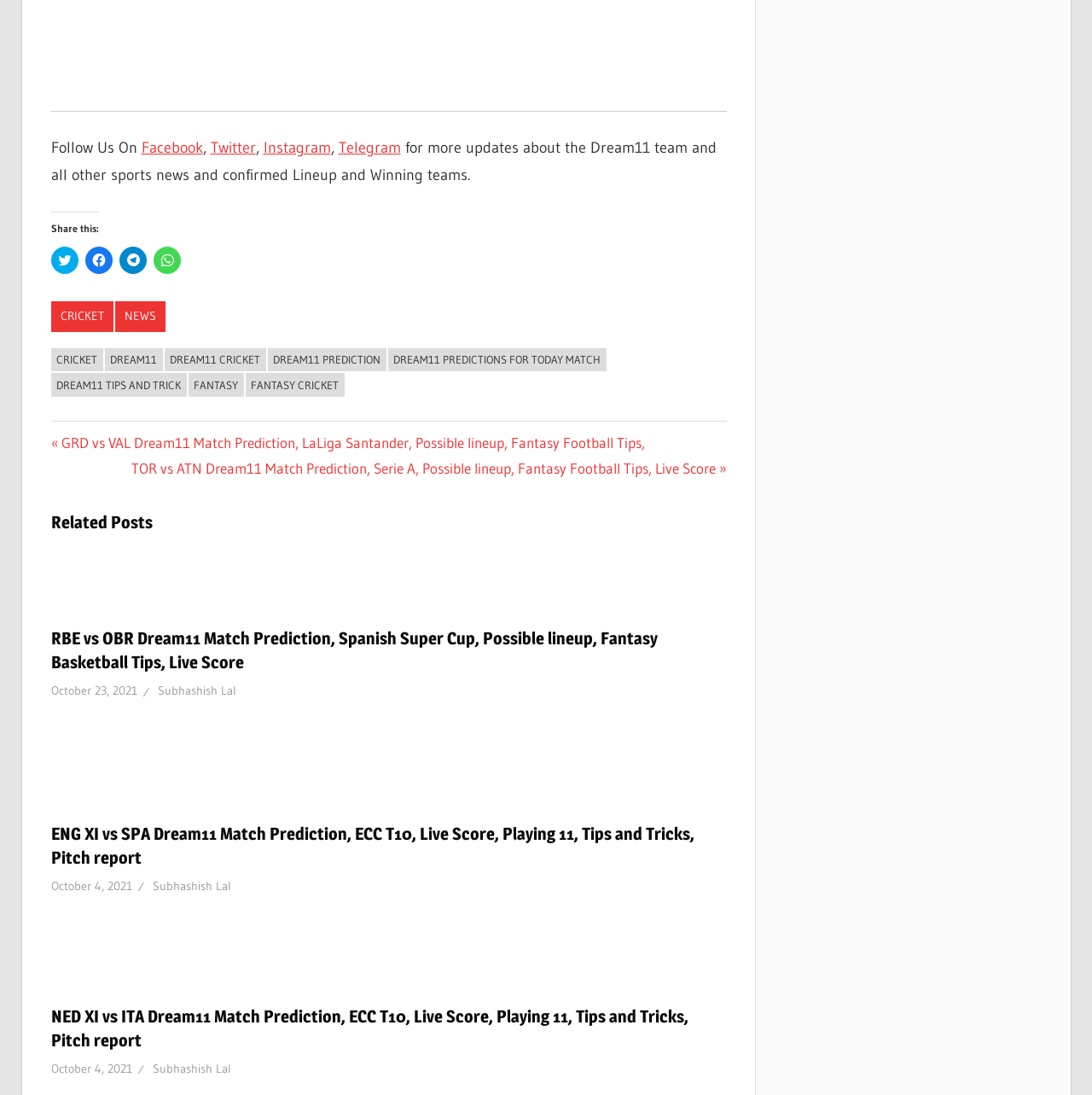What is the purpose of the 'Follow Us On' section?
Please answer the question with a detailed response using the information from the screenshot.

The 'Follow Us On' section provides links to the website's social media profiles, allowing users to follow the website on platforms like Facebook, Twitter, Instagram, and Telegram, presumably to stay updated on the latest sports news and Dream11 predictions.